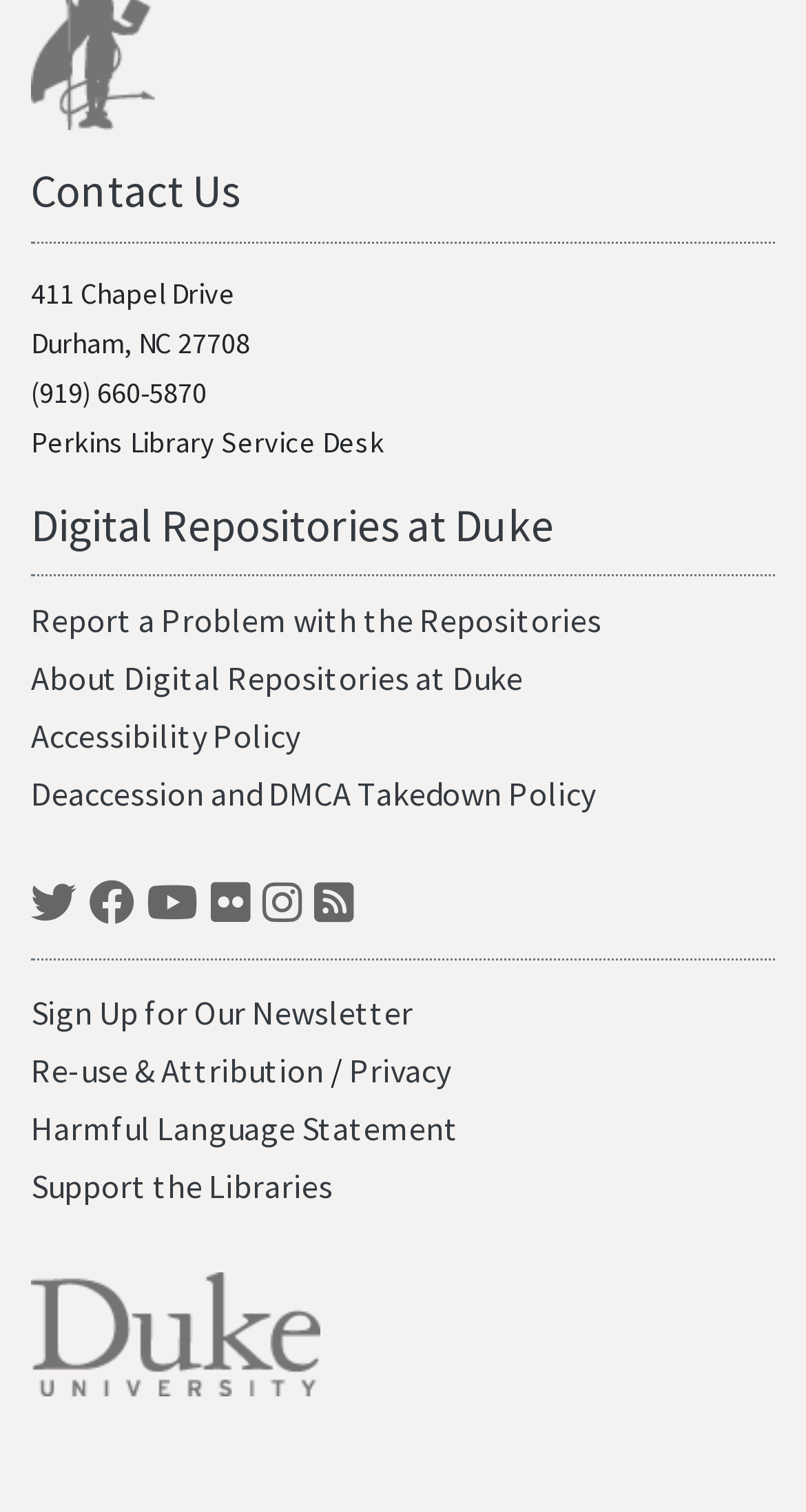What is the name of the university associated with this webpage?
Please respond to the question with a detailed and informative answer.

I found the name of the university by looking at the link element at the bottom of the webpage, which points to 'Duke University', and is accompanied by an image with the same name.